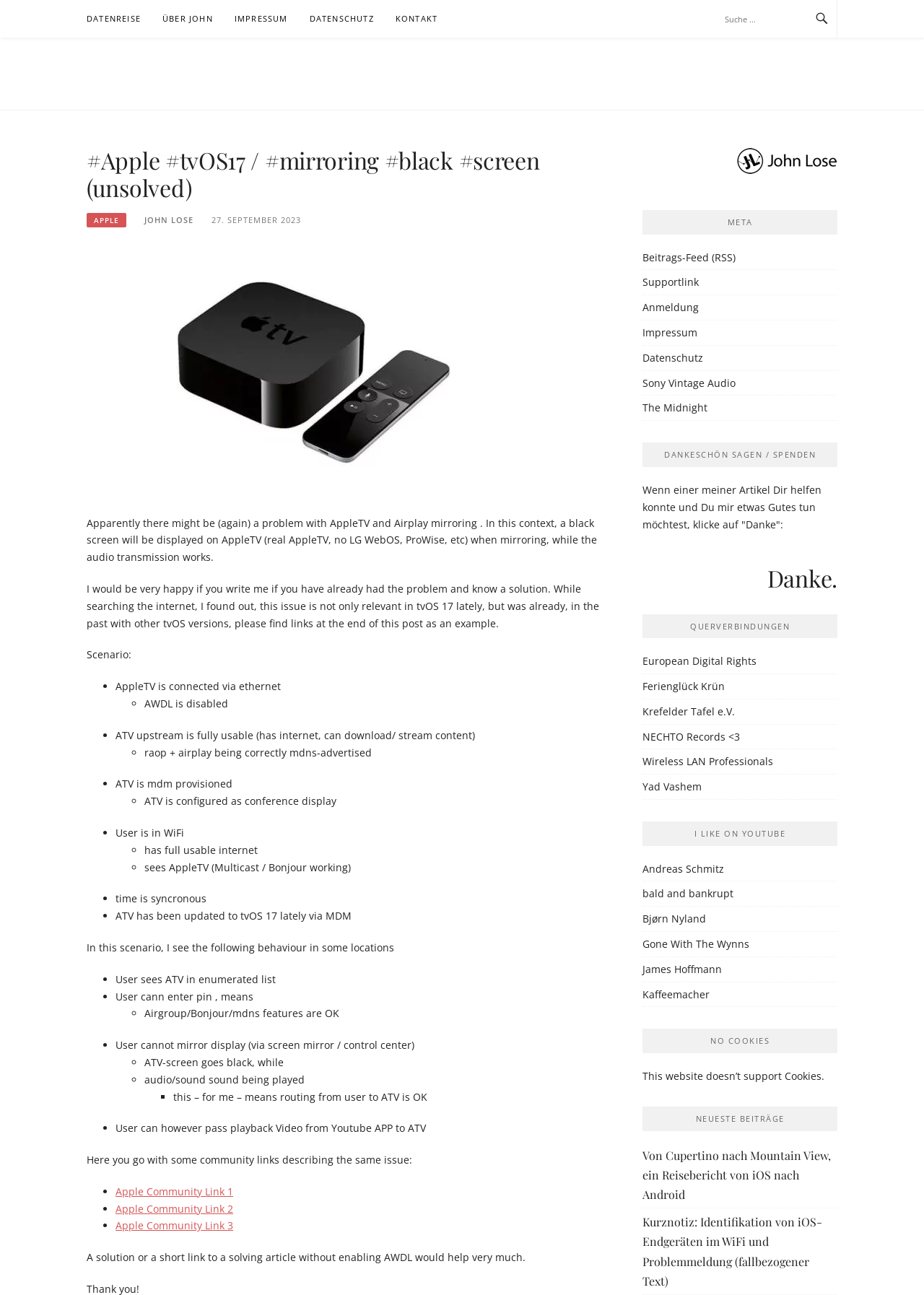Determine the main headline from the webpage and extract its text.

#Apple #tvOS17 / #mirroring #black #screen (unsolved)